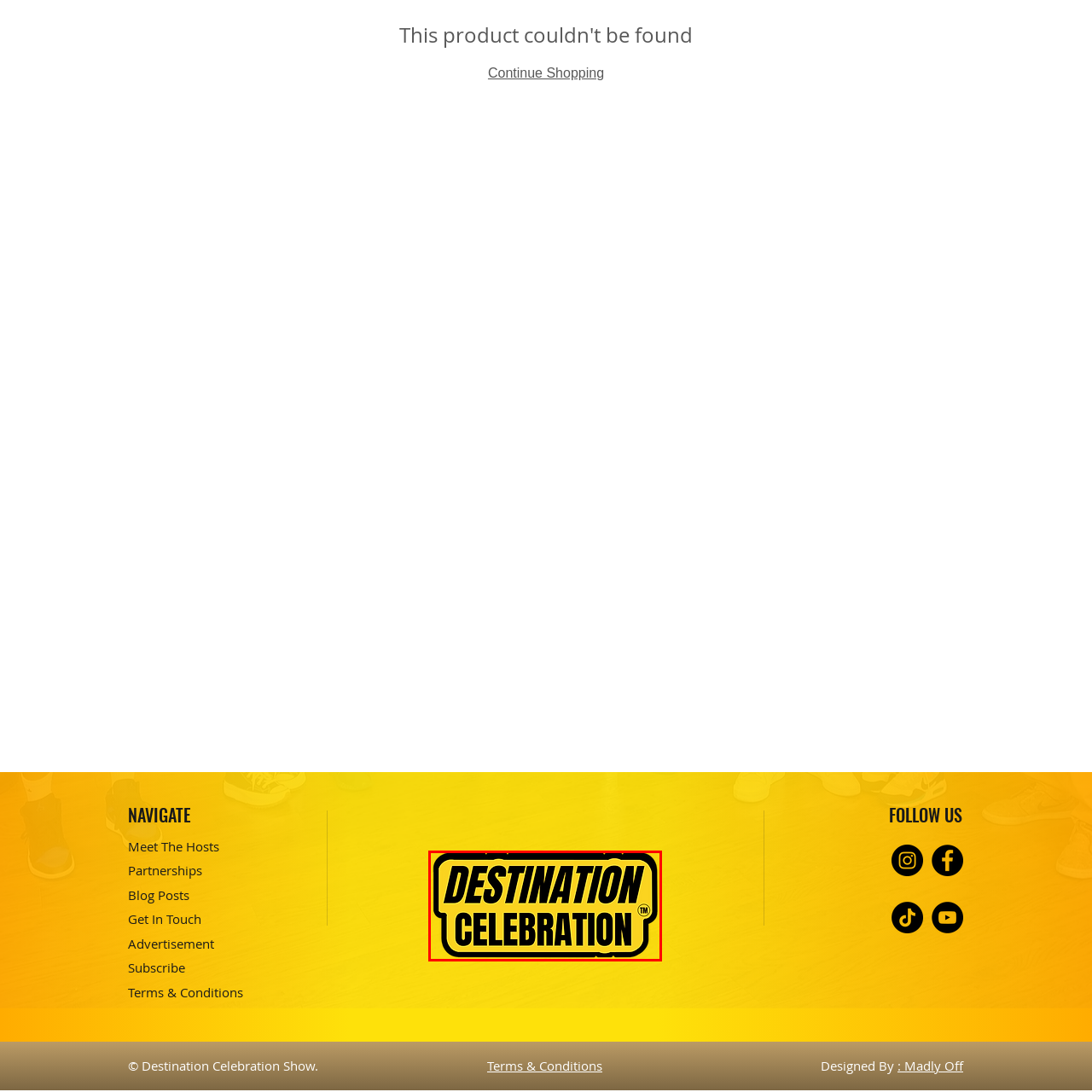Using the image highlighted in the red border, answer the following question concisely with a word or phrase:
What is the purpose of the logo?

To invite people